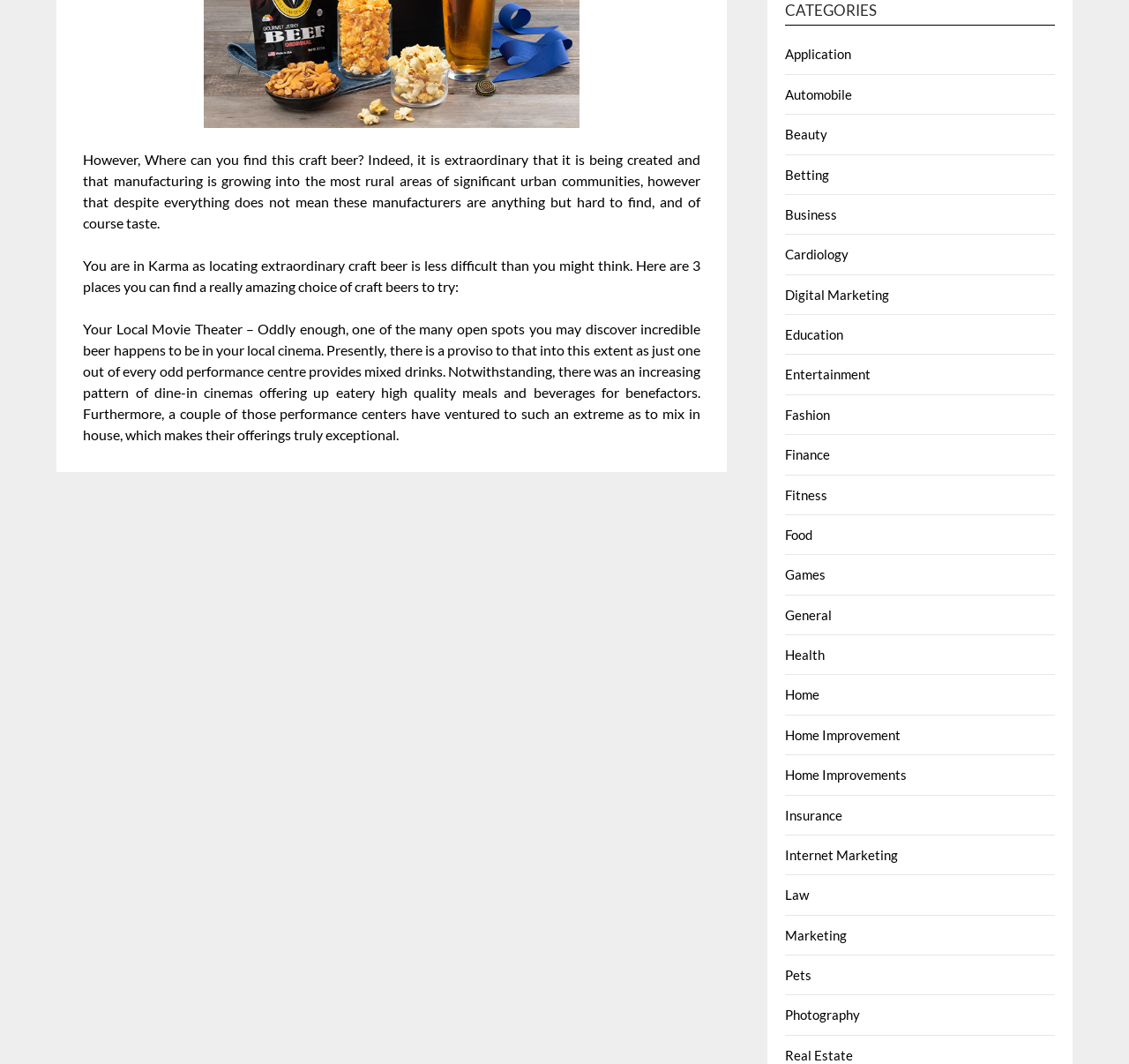Where can you find an amazing choice of craft beers?
Refer to the image and give a detailed response to the question.

According to the second paragraph, one of the places you can find an amazing choice of craft beers is your local movie theater, specifically dine-in cinemas that offer high-quality meals and beverages.